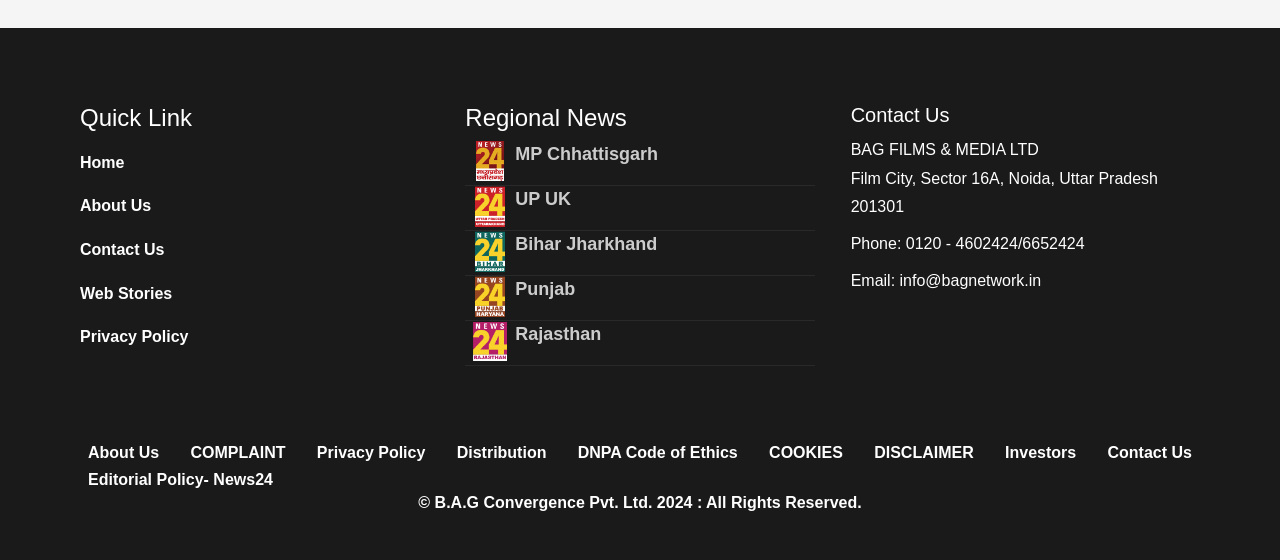What is the email address mentioned on the webpage?
Based on the content of the image, thoroughly explain and answer the question.

The email address is mentioned in the link element with the text 'info@bagnetwork.in' located at the bottom of the webpage, which is part of the contact information section.